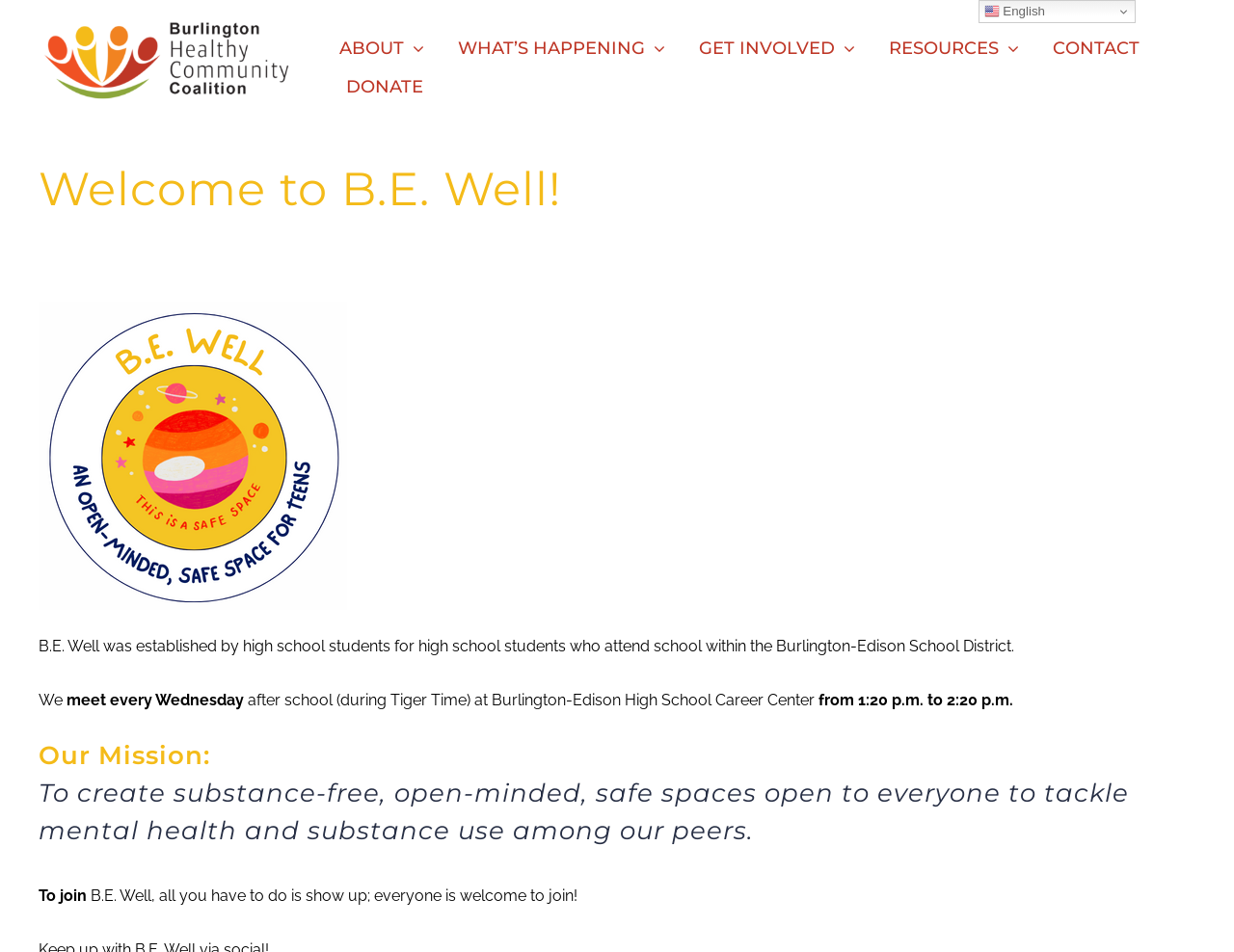What is the purpose of B.E. Well?
Please use the image to provide an in-depth answer to the question.

The mission of B.E. Well is stated in the heading 'Our Mission:', which is to create substance-free, open-minded, safe spaces open to everyone to tackle mental health and substance use among their peers.